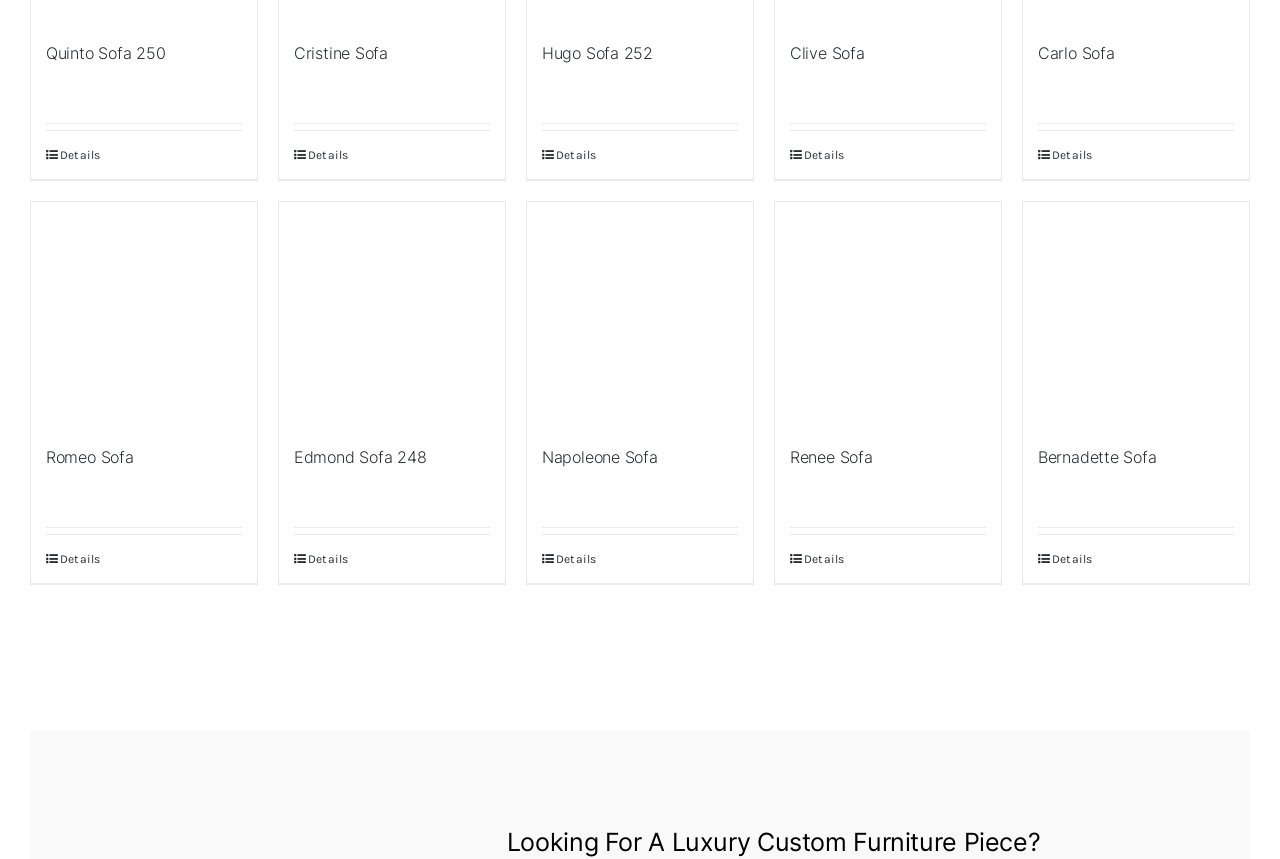Locate the bounding box coordinates of the area that needs to be clicked to fulfill the following instruction: "Explore Luxury Custom Furniture". The coordinates should be in the format of four float numbers between 0 and 1, namely [left, top, right, bottom].

[0.525, 0.963, 0.748, 0.998]